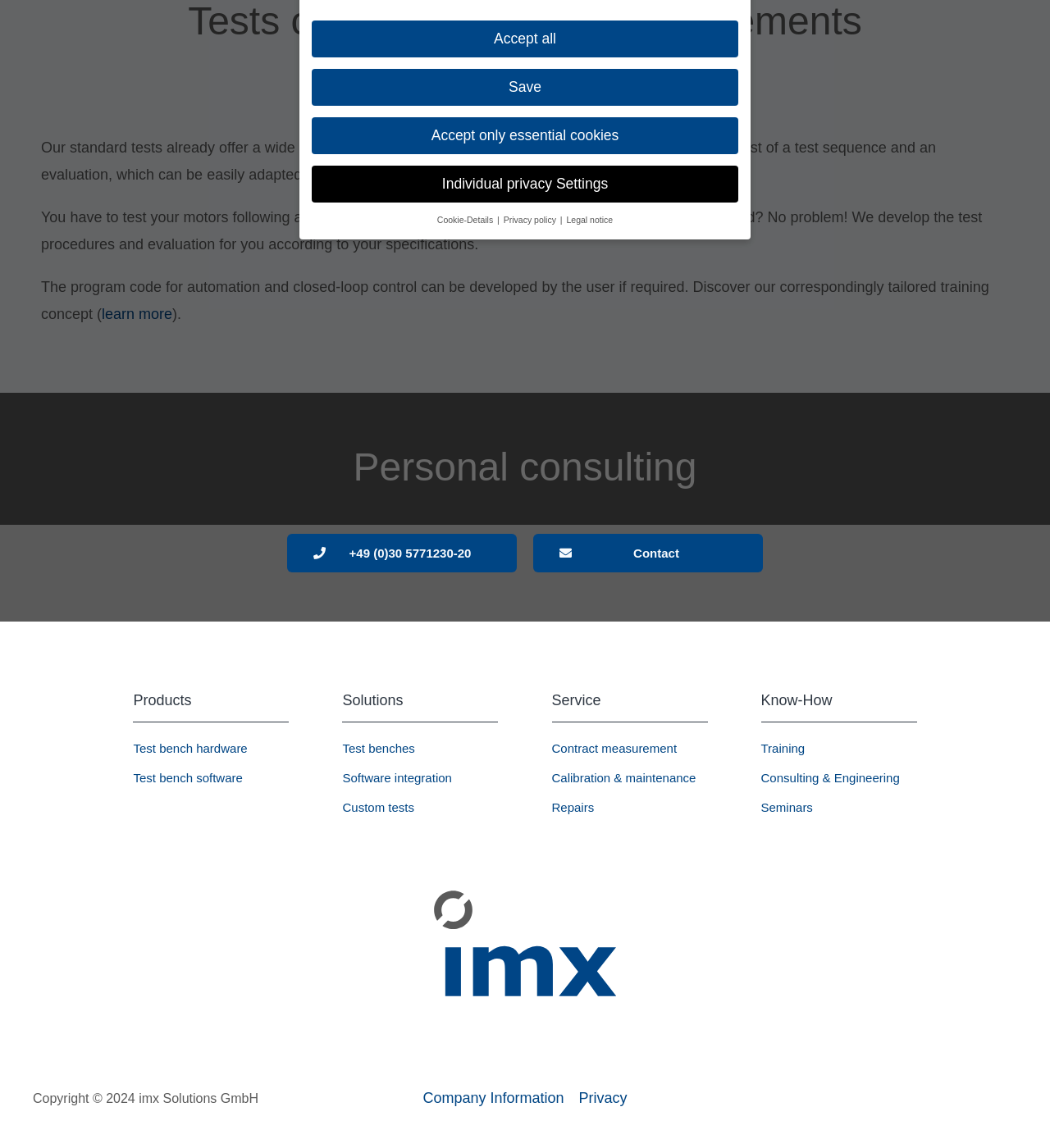Predict the bounding box of the UI element based on this description: "X".

None